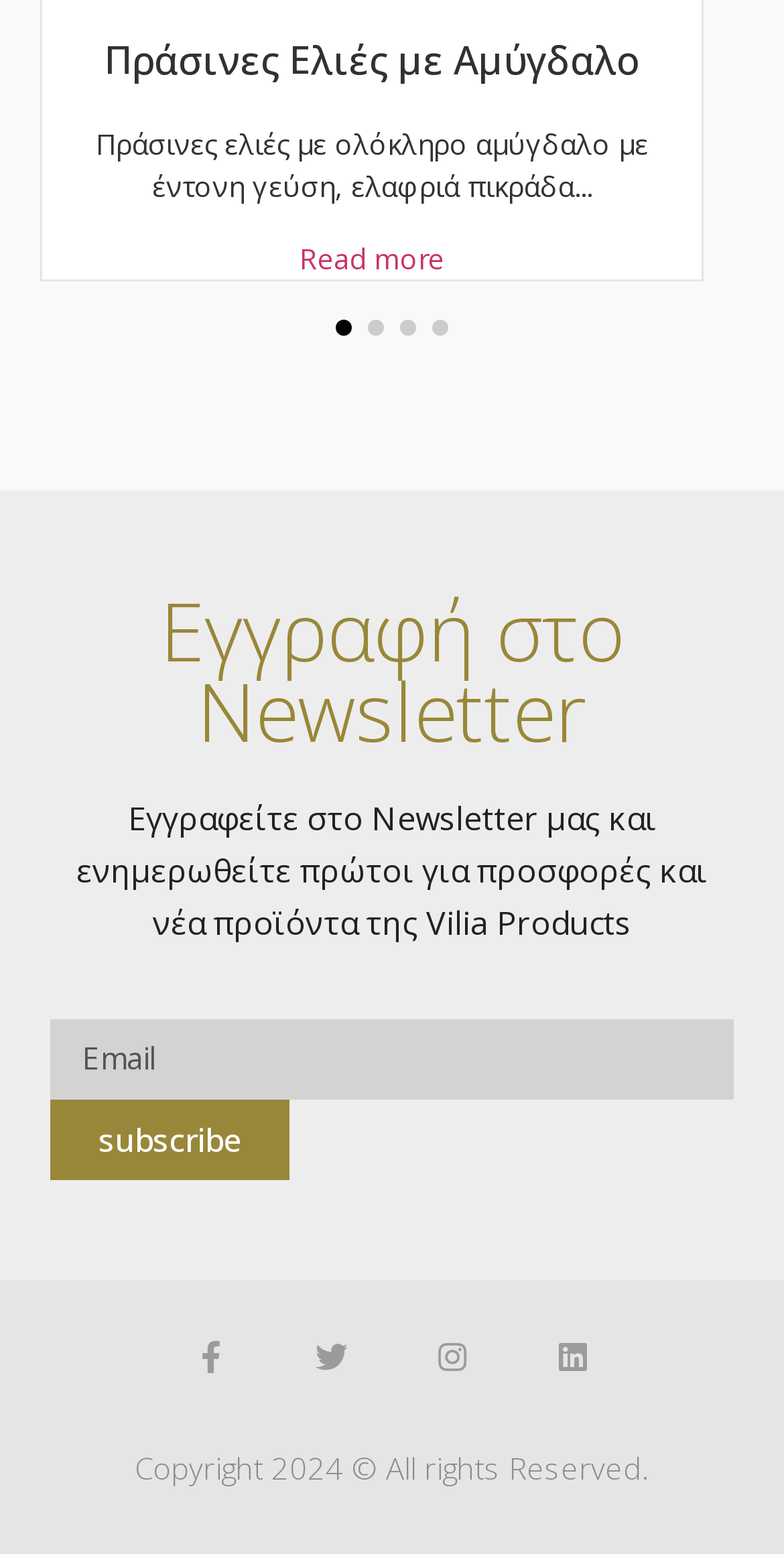Kindly provide the bounding box coordinates of the section you need to click on to fulfill the given instruction: "Click on the 'Πράσινες Ελιές' link".

[0.294, 0.021, 0.655, 0.056]